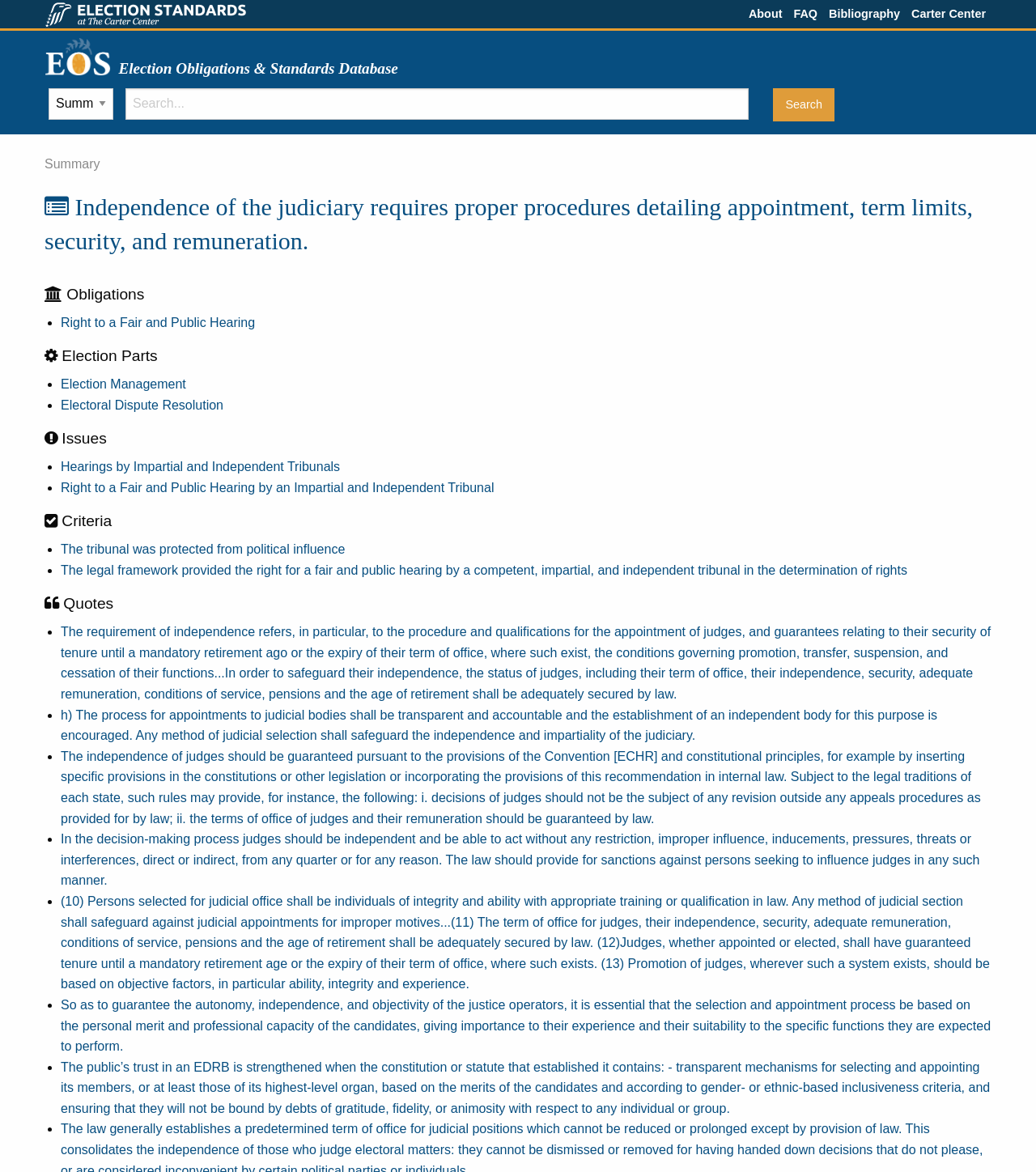Kindly determine the bounding box coordinates of the area that needs to be clicked to fulfill this instruction: "View election obligations and standards database".

[0.043, 0.03, 0.957, 0.068]